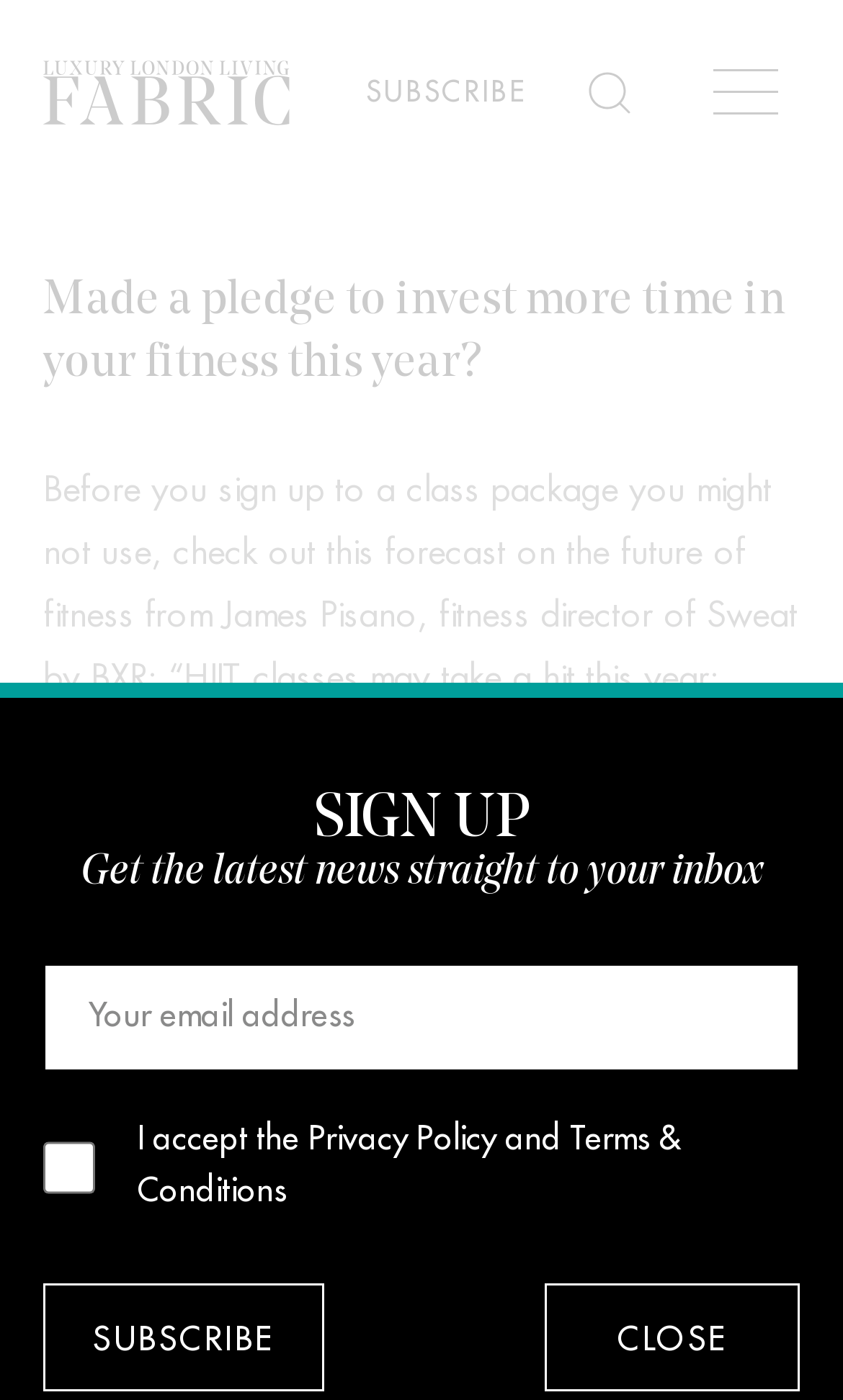Explain the contents of the webpage comprehensively.

This webpage is about the future of fitness, specifically highlighting the importance of personalized workouts and sports-specific training. At the top left corner, there is a site logo, accompanied by a link to subscribe to the website. To the right of the logo, there are two more links, one of which contains an image. 

Below the top navigation bar, a heading asks the reader if they have made a pledge to invest more time in their fitness this year. The text that follows explains that before committing to a class package, one should consider the forecast on the future of fitness from James Pisano, fitness director of Sweat by BXR London. This text is divided into two paragraphs, with a link to BXR in the middle. The first paragraph discusses how HIIT classes may take a hit this year due to the high impact nature of the exercises, leading to an increase in associated injuries. The second paragraph is not explicitly stated but seems to continue the discussion on the future of fitness.

Further down, there is a heading titled "Personalised sessions". Below this, there are several links, including "Diary" and "Win", positioned near the top of the page. In the middle of the page, there is a call-to-action section, where users can sign up to receive the latest news straight to their inbox. This section includes a text box to enter an email address, a checkbox to accept the Privacy Policy and Terms & Conditions, and a "Subscribe" button. To the right of this section, there is a "CLOSE" button. At the bottom of the page, there are links to the Privacy Policy and Terms & Conditions.